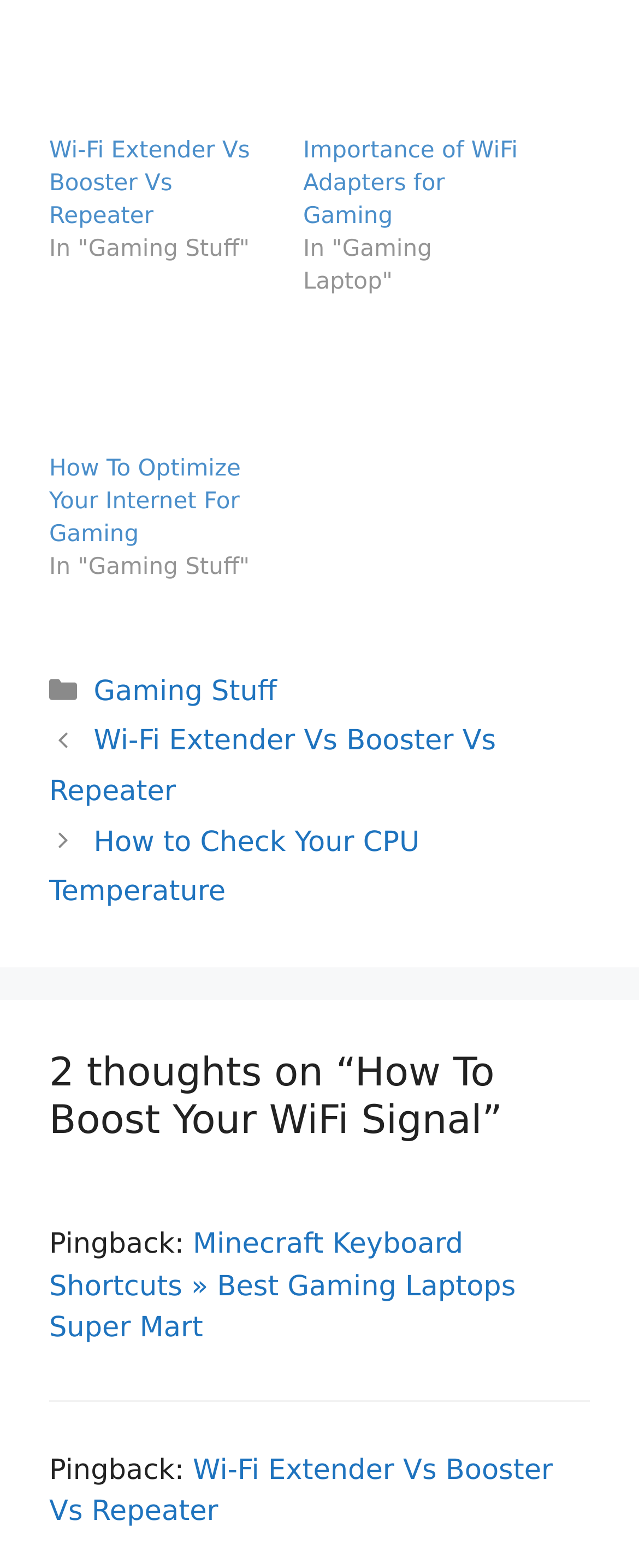Show the bounding box coordinates of the region that should be clicked to follow the instruction: "Go to 'Gaming Stuff' category."

[0.147, 0.431, 0.433, 0.451]